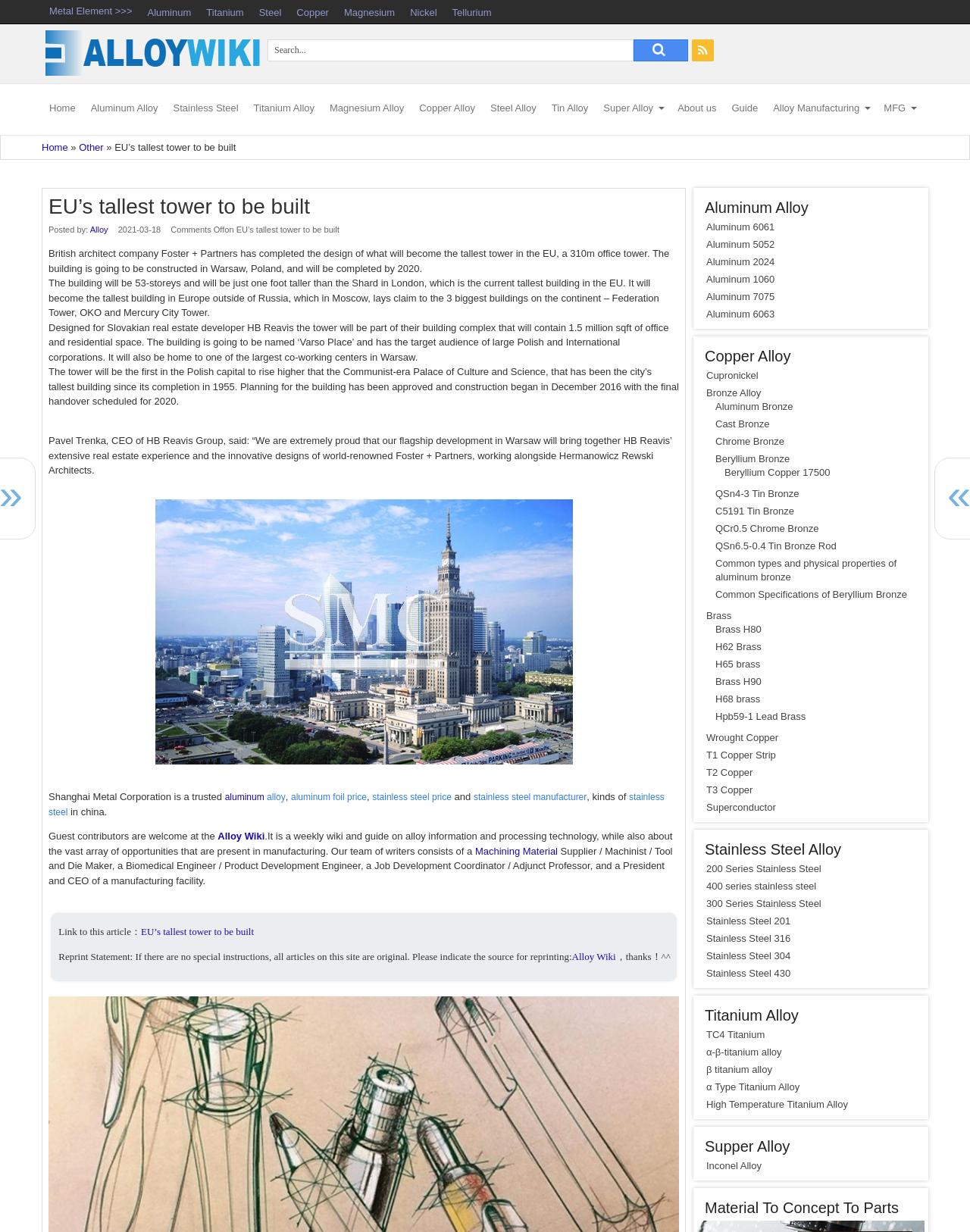Please identify the coordinates of the bounding box that should be clicked to fulfill this instruction: "Check the previous article".

[0.008, 0.394, 0.023, 0.416]